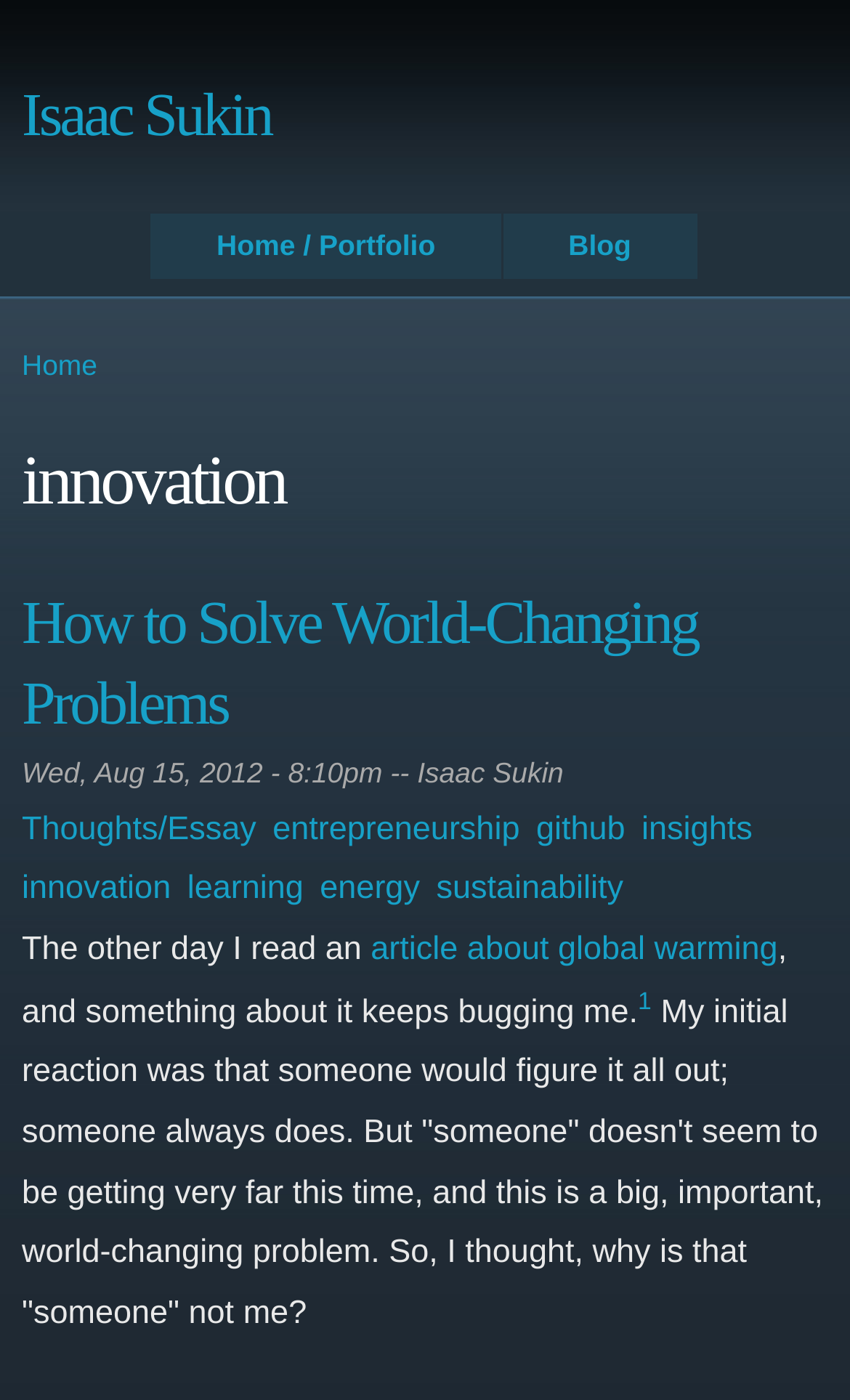What is the name of the author?
Using the image, elaborate on the answer with as much detail as possible.

The name of the author can be found in the heading element with the text 'Isaac Sukin' which is located at the top of the webpage, and also in the footer section as a static text.